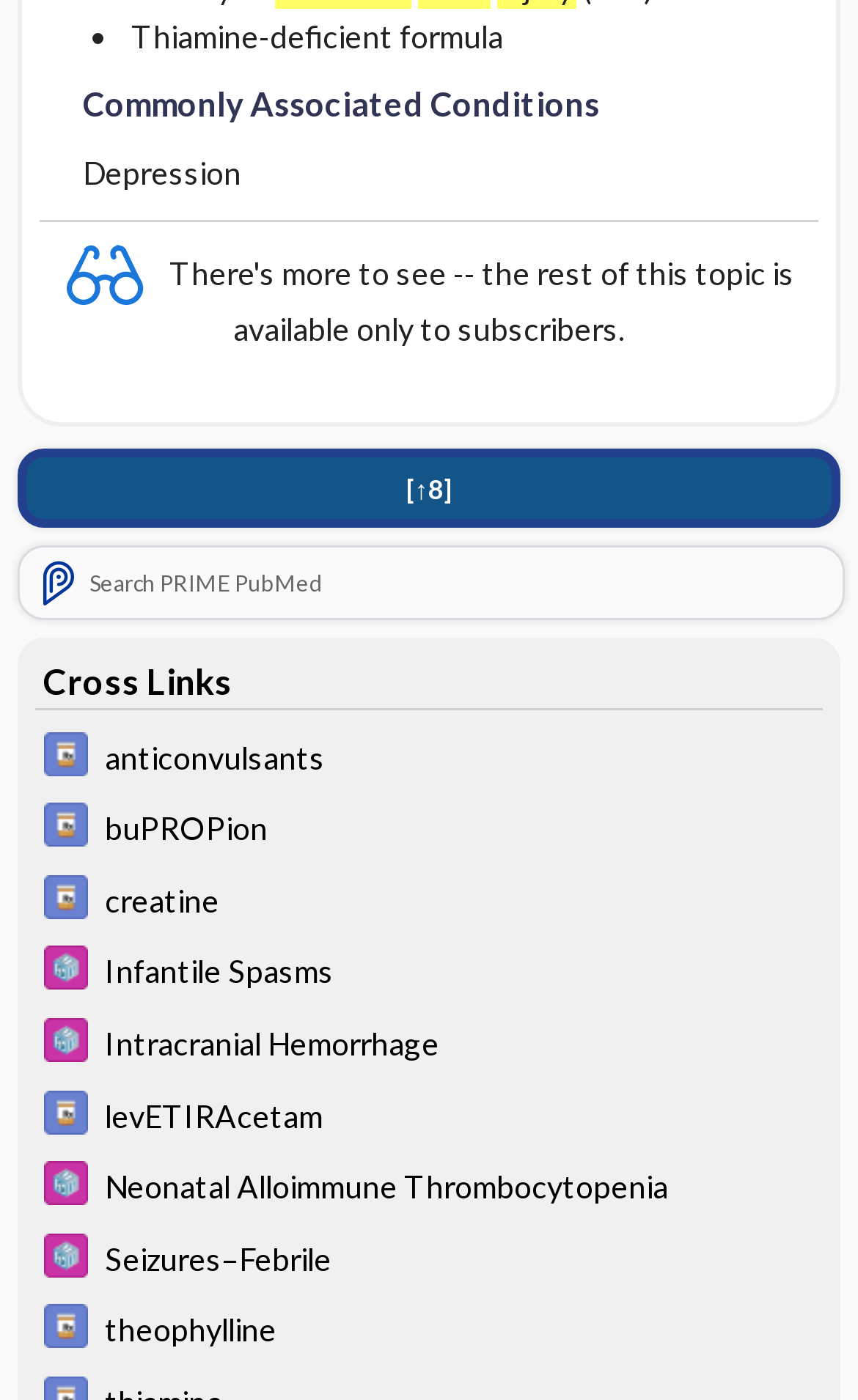Determine the bounding box coordinates for the clickable element required to fulfill the instruction: "Go to Diagnosaurus". Provide the coordinates as four float numbers between 0 and 1, i.e., [left, top, right, bottom].

[0.02, 0.814, 0.98, 0.866]